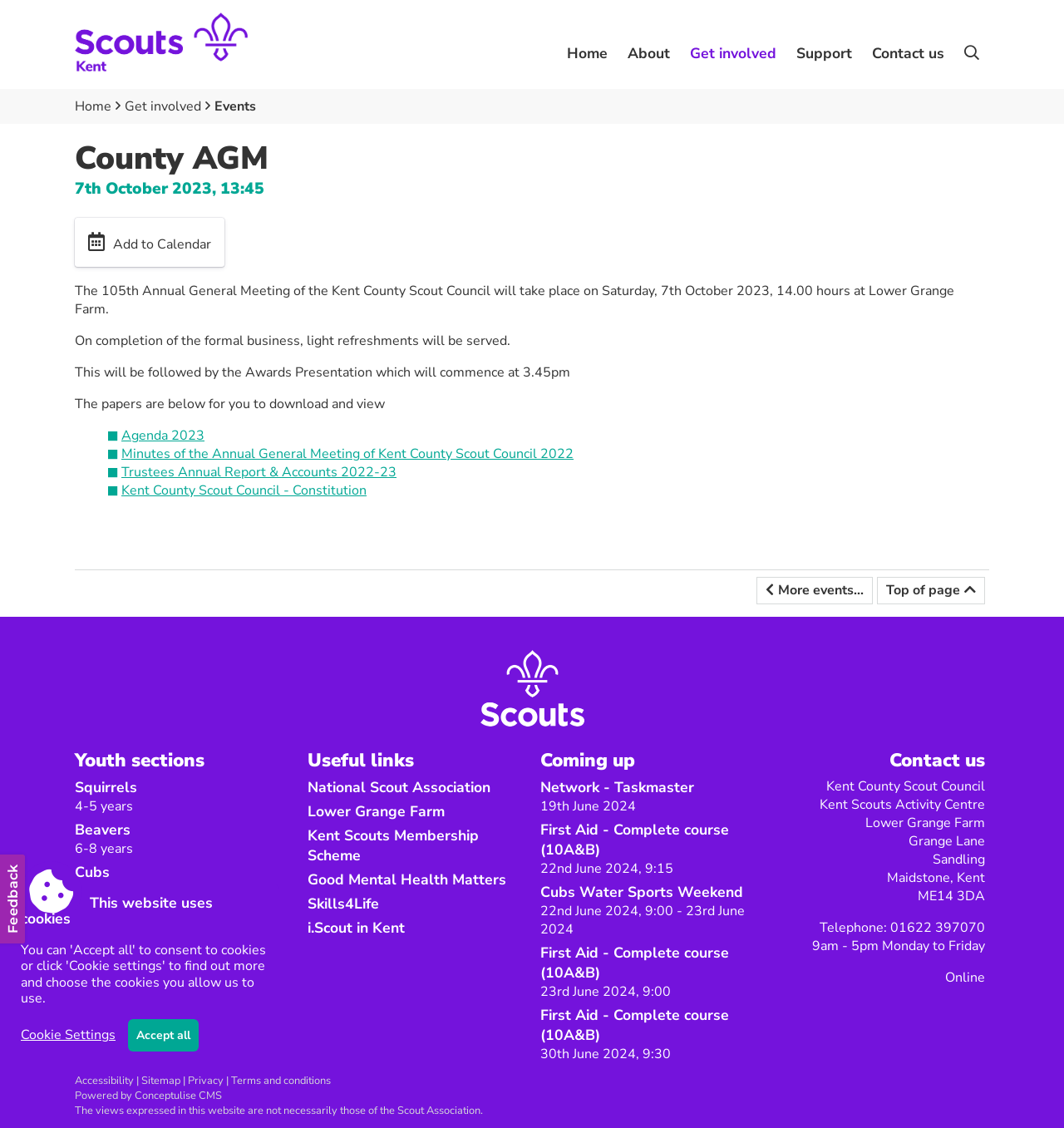What is the location of the AGM?
Please provide a single word or phrase based on the screenshot.

Lower Grange Farm